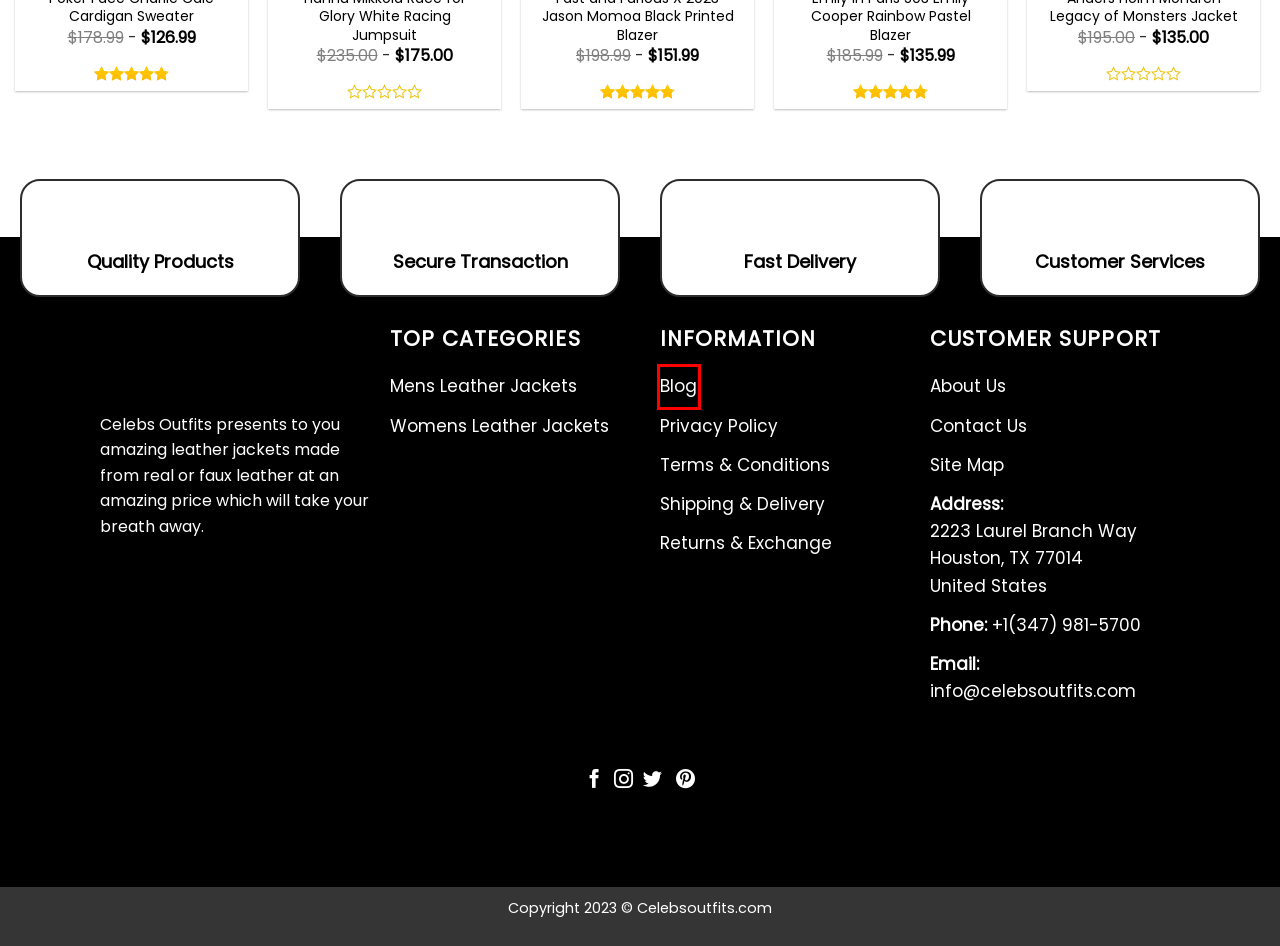You have been given a screenshot of a webpage with a red bounding box around a UI element. Select the most appropriate webpage description for the new webpage that appears after clicking the element within the red bounding box. The choices are:
A. Shipping & Delivery Policy At Celebs Outfits
B. Quote Archives - Celebs Outfits
C. Site-Map - Celebs Outfits
D. Our Return & Exchange Policy | 30 Days Easy Return
E. About Us - Celebs Outfits
F. Blog | Celebs Outfits
G. Terms And Conditions Of Celebs Outfits Store
H. Privacy Policy Of The Celebs Outfits Store

F